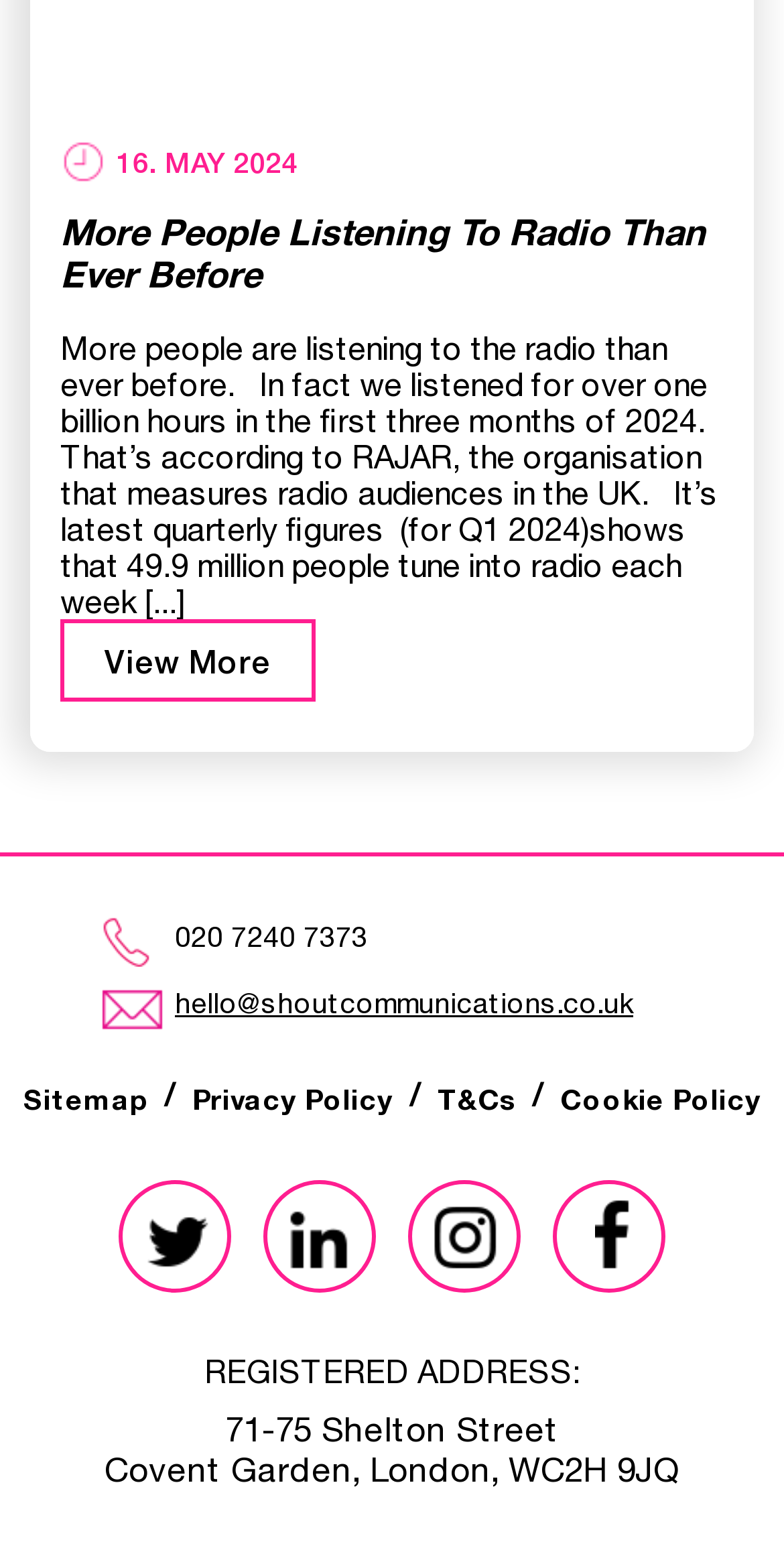Locate the bounding box coordinates of the element you need to click to accomplish the task described by this instruction: "Contact via phone".

[0.128, 0.594, 0.469, 0.615]